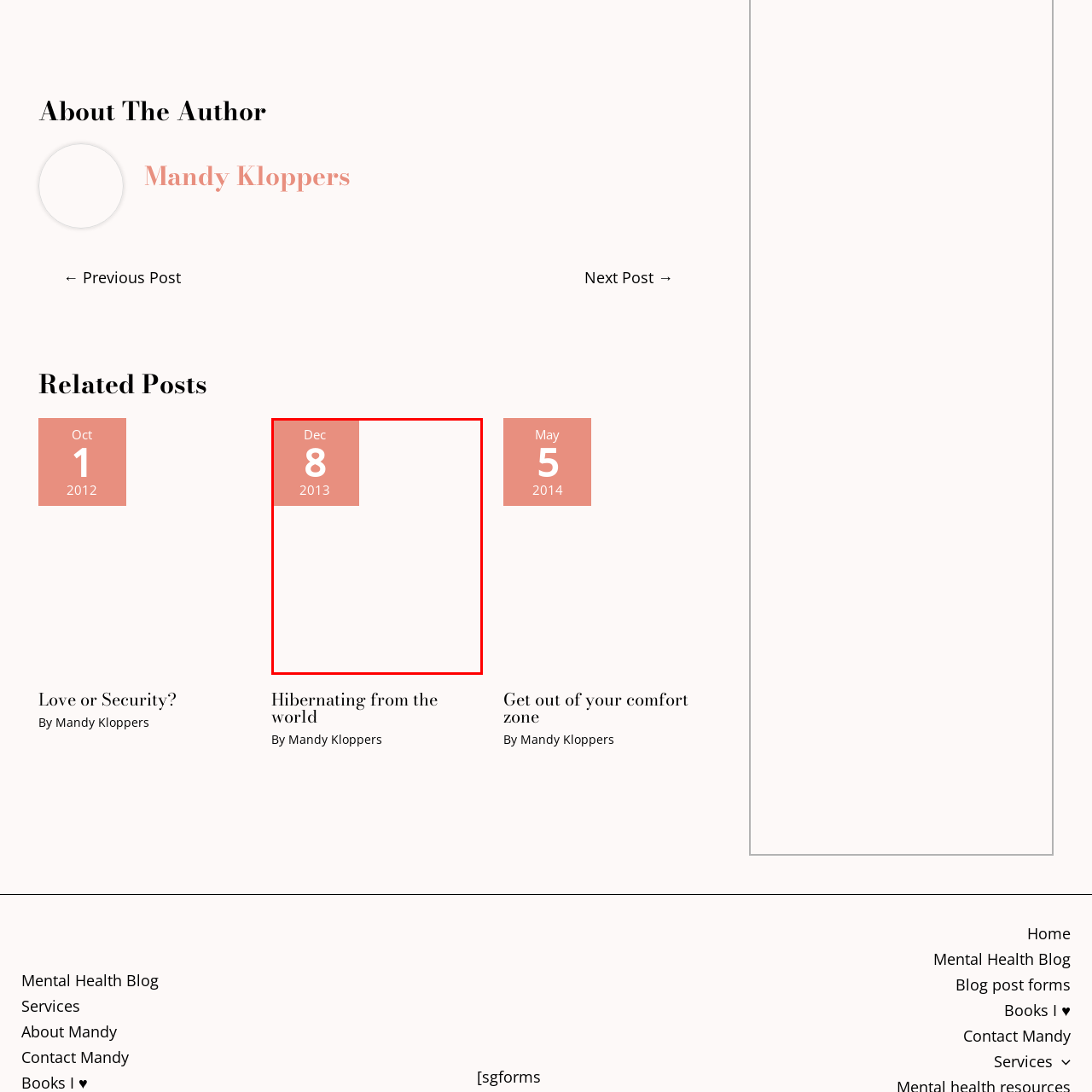Focus on the content inside the red-outlined area of the image and answer the ensuing question in detail, utilizing the information presented: What is the tone suggested by the color scheme?

The combination of the muted coral background and the white font suggests a warm and reflective tone, which is appropriate for a blog post titled 'Hibernating from the World' that likely explores themes of introspection and self-care.